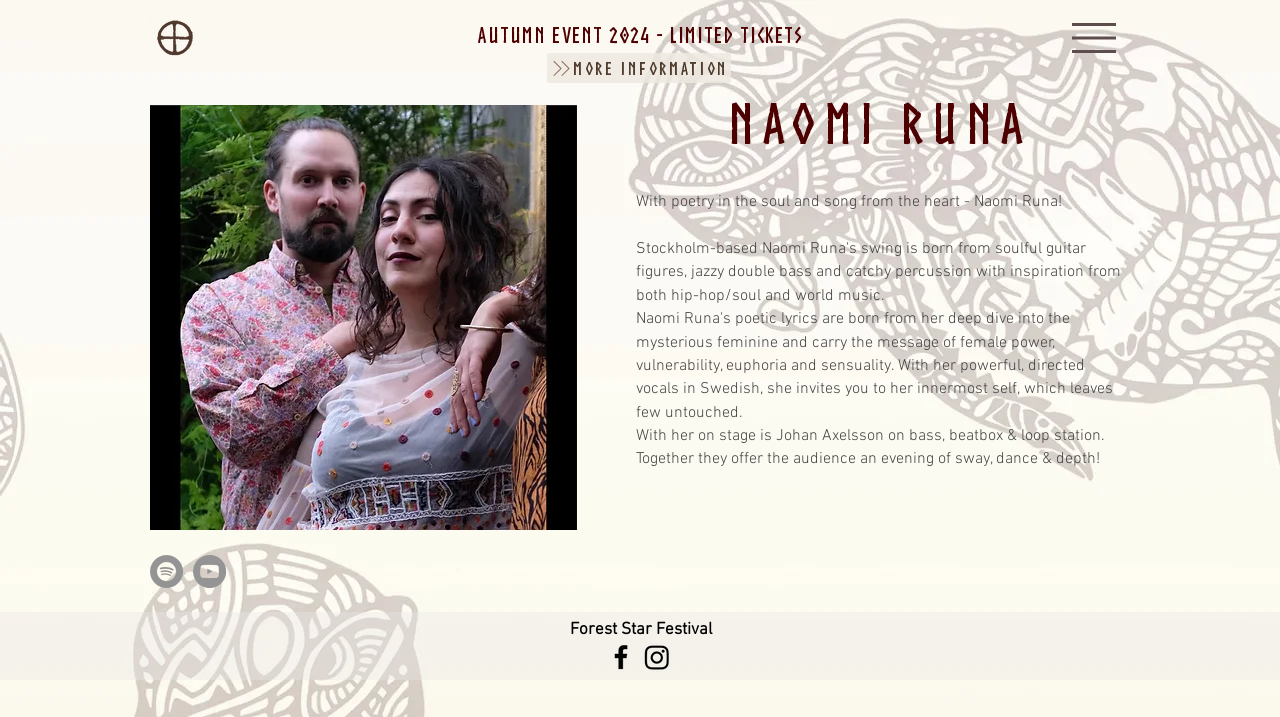Find the bounding box of the web element that fits this description: "1553".

None